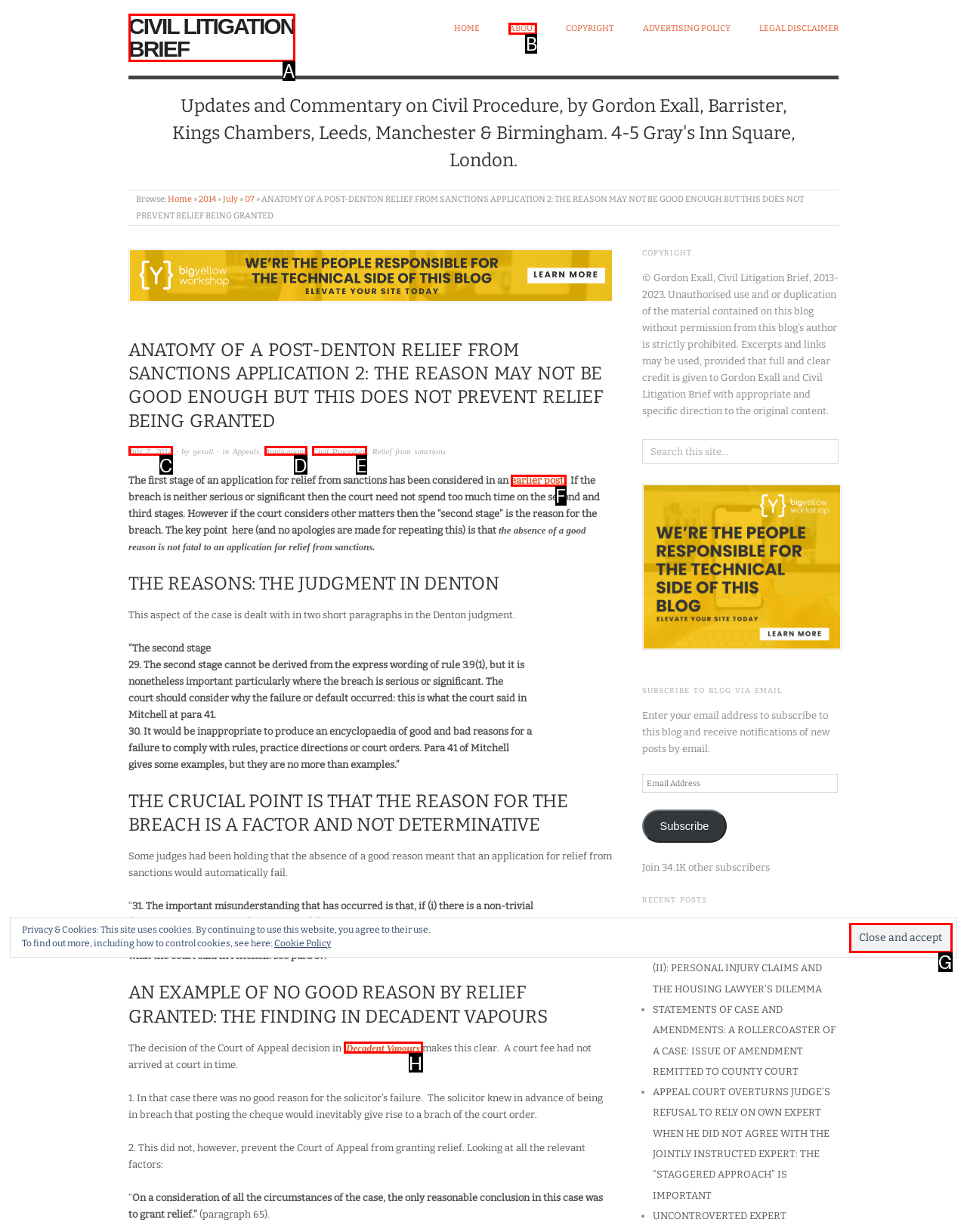From the options provided, determine which HTML element best fits the description: value="Close and accept". Answer with the correct letter.

G